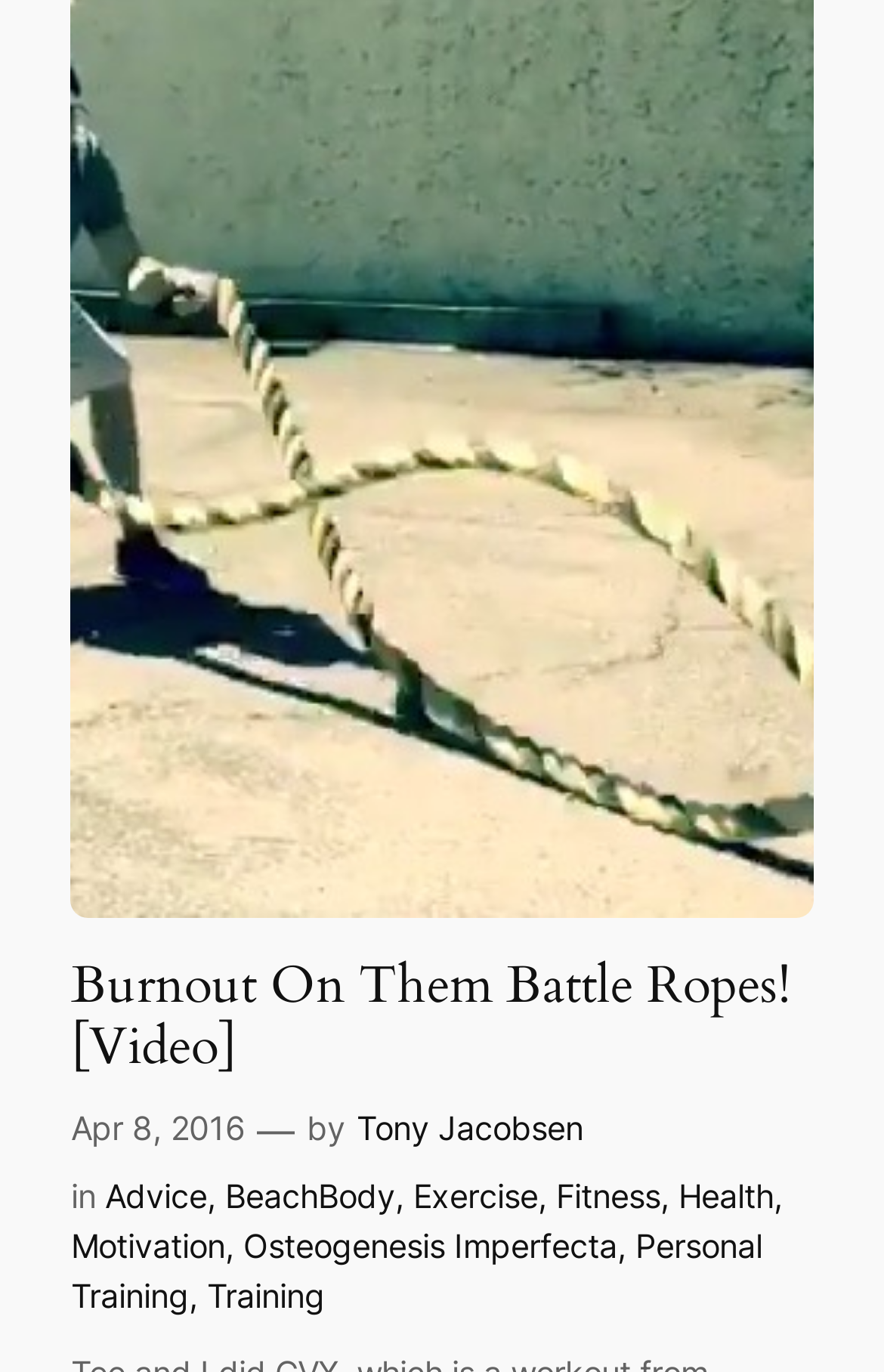Specify the bounding box coordinates of the area that needs to be clicked to achieve the following instruction: "Explore the Advice category".

[0.118, 0.857, 0.234, 0.885]